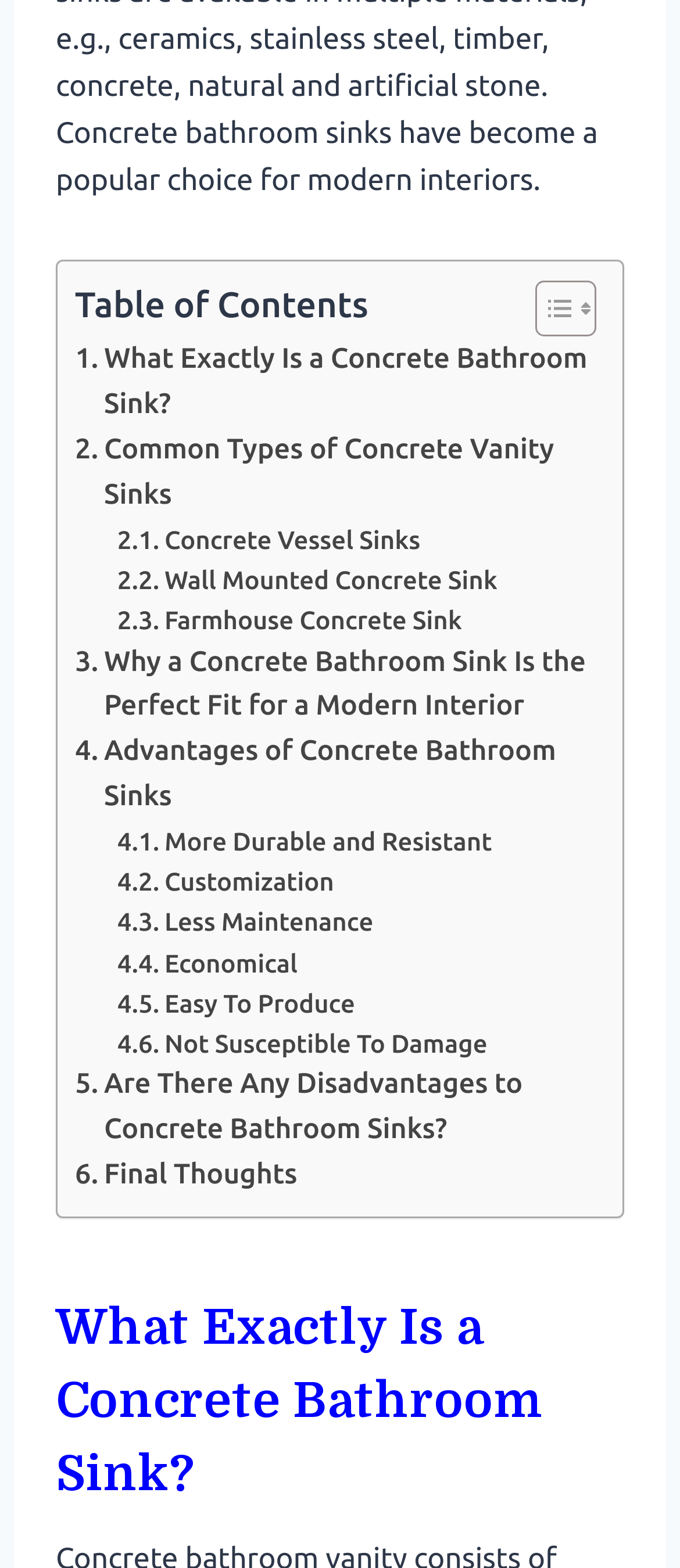Based on the element description: "Final Thoughts", identify the UI element and provide its bounding box coordinates. Use four float numbers between 0 and 1, [left, top, right, bottom].

[0.11, 0.736, 0.437, 0.765]